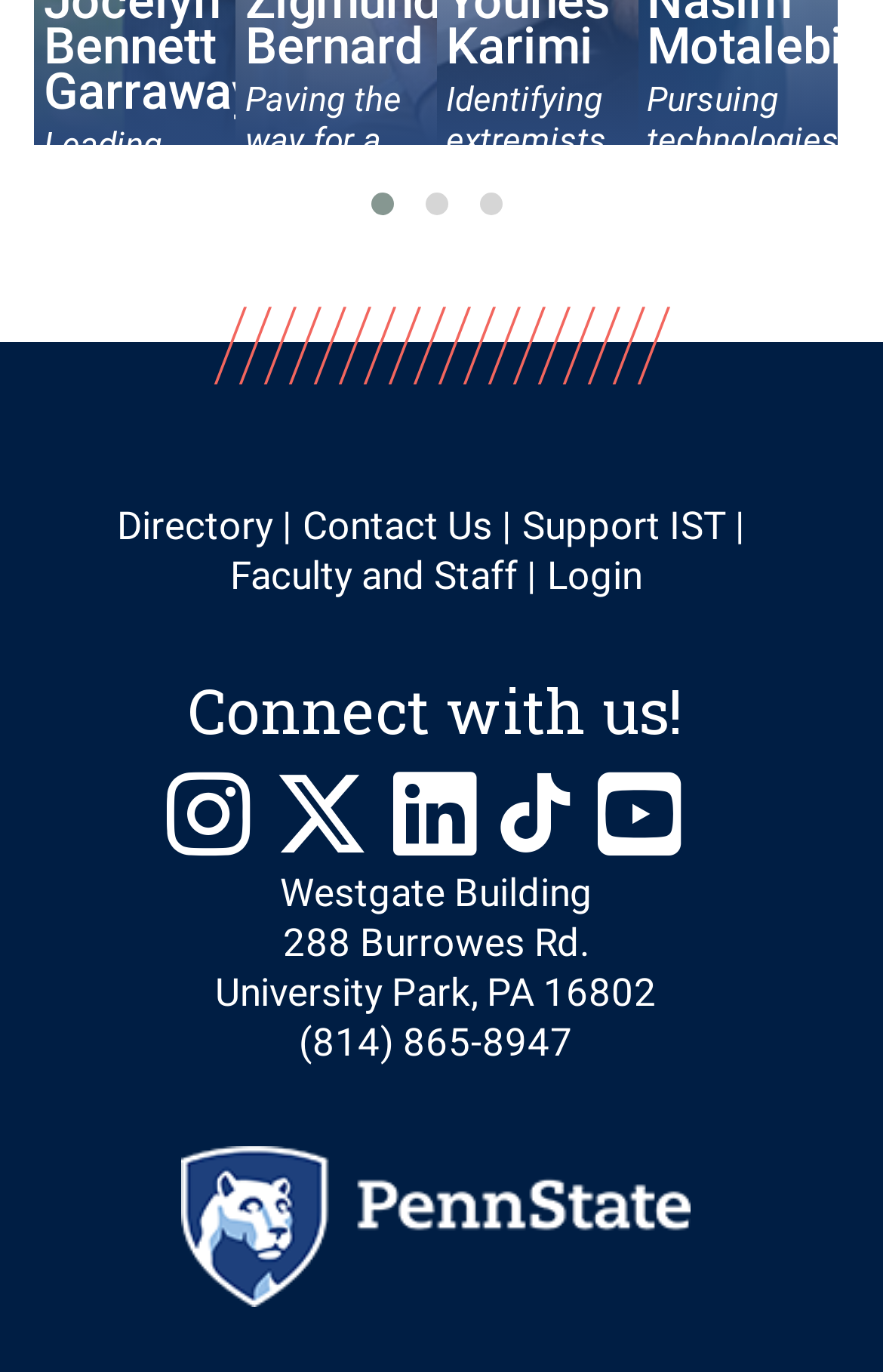Please provide a comprehensive answer to the question based on the screenshot: What is the name of the college?

I found the answer by looking at the link at the bottom of the page, which mentions 'The College of Information Sciences and Technology'. This suggests that the webpage is affiliated with this college.